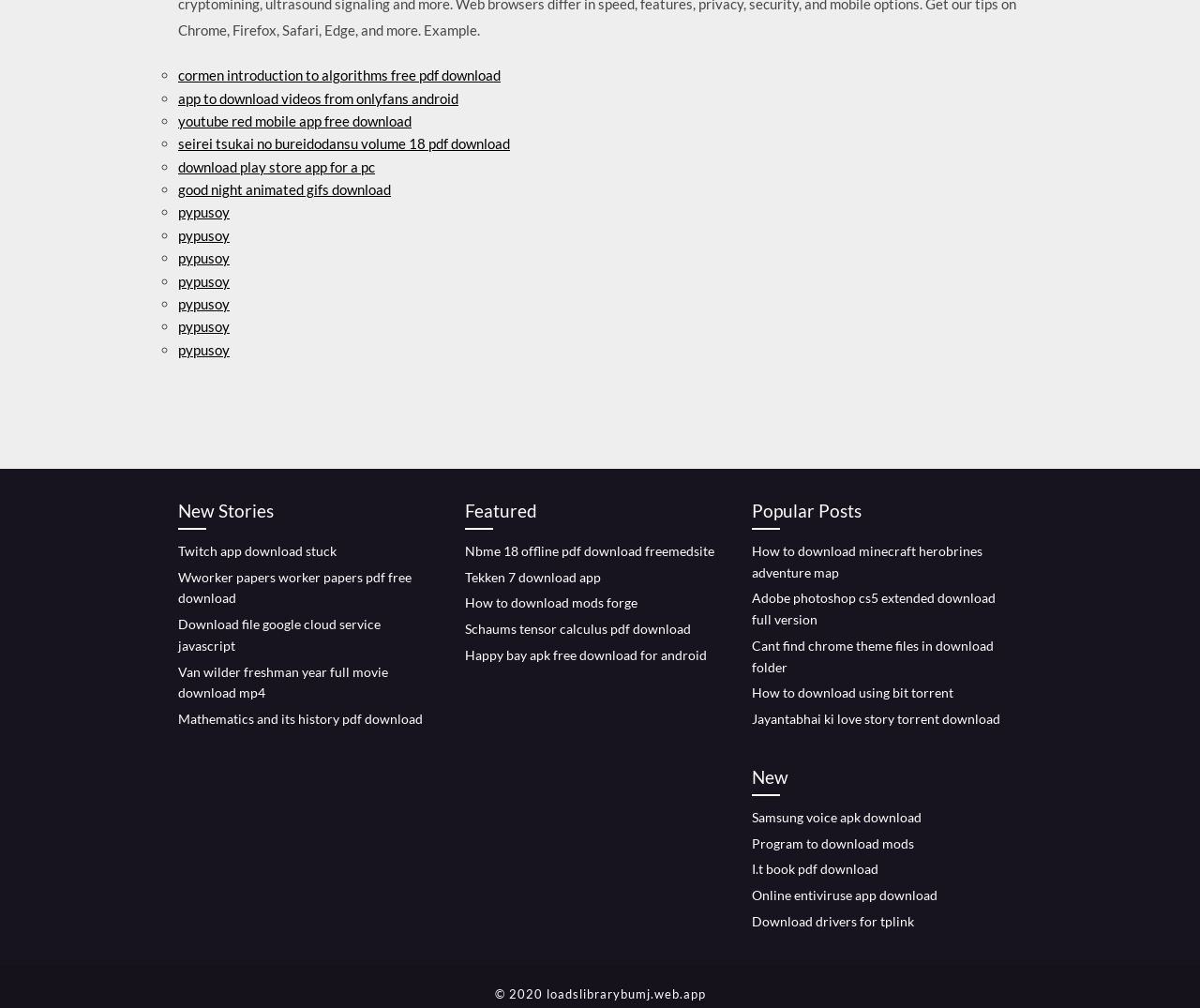Point out the bounding box coordinates of the section to click in order to follow this instruction: "read new stories".

[0.148, 0.493, 0.359, 0.525]